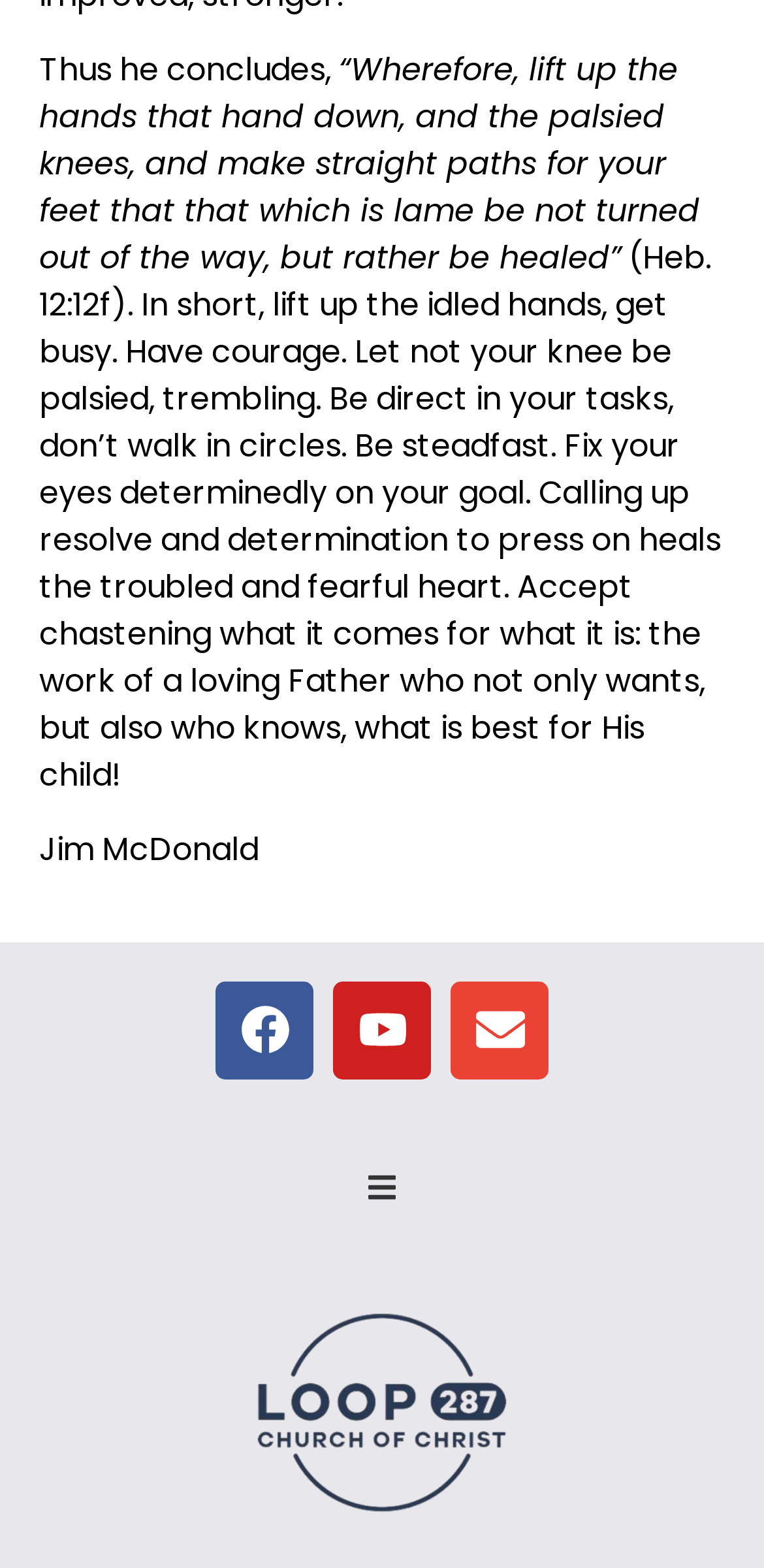Locate the bounding box of the UI element described in the following text: "Youtube".

[0.436, 0.626, 0.564, 0.688]